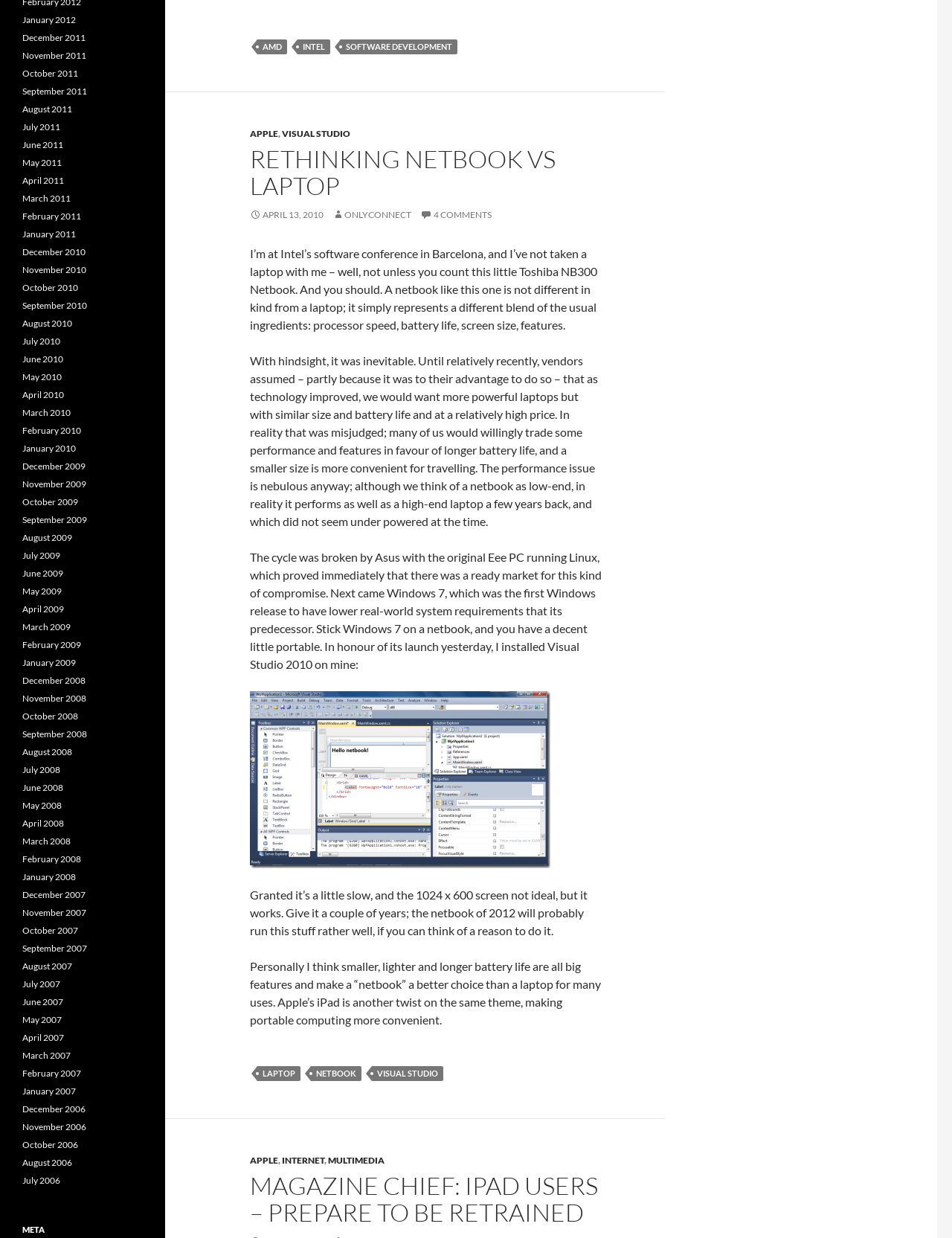Determine the bounding box coordinates of the element's region needed to click to follow the instruction: "click on 'AMD'". Provide these coordinates as four float numbers between 0 and 1, formatted as [left, top, right, bottom].

[0.27, 0.032, 0.302, 0.044]